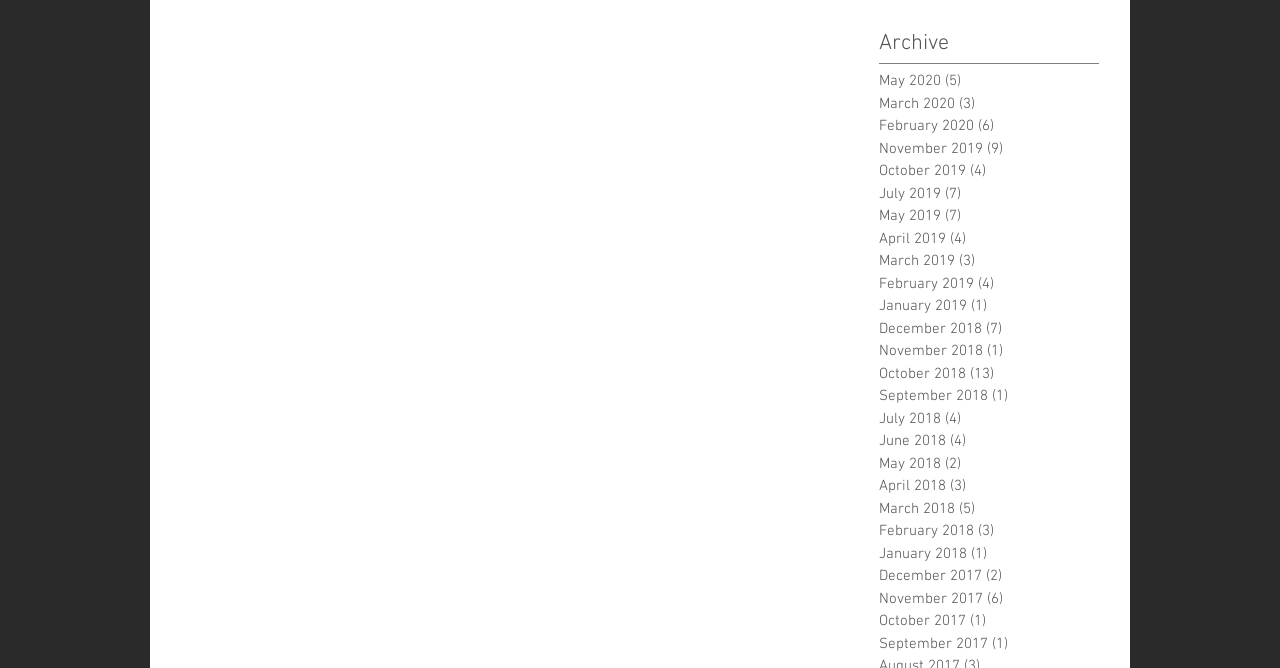For the following element description, predict the bounding box coordinates in the format (top-left x, top-left y, bottom-right x, bottom-right y). All values should be floating point numbers between 0 and 1. Description: Semiconductor – Test and Custom

None